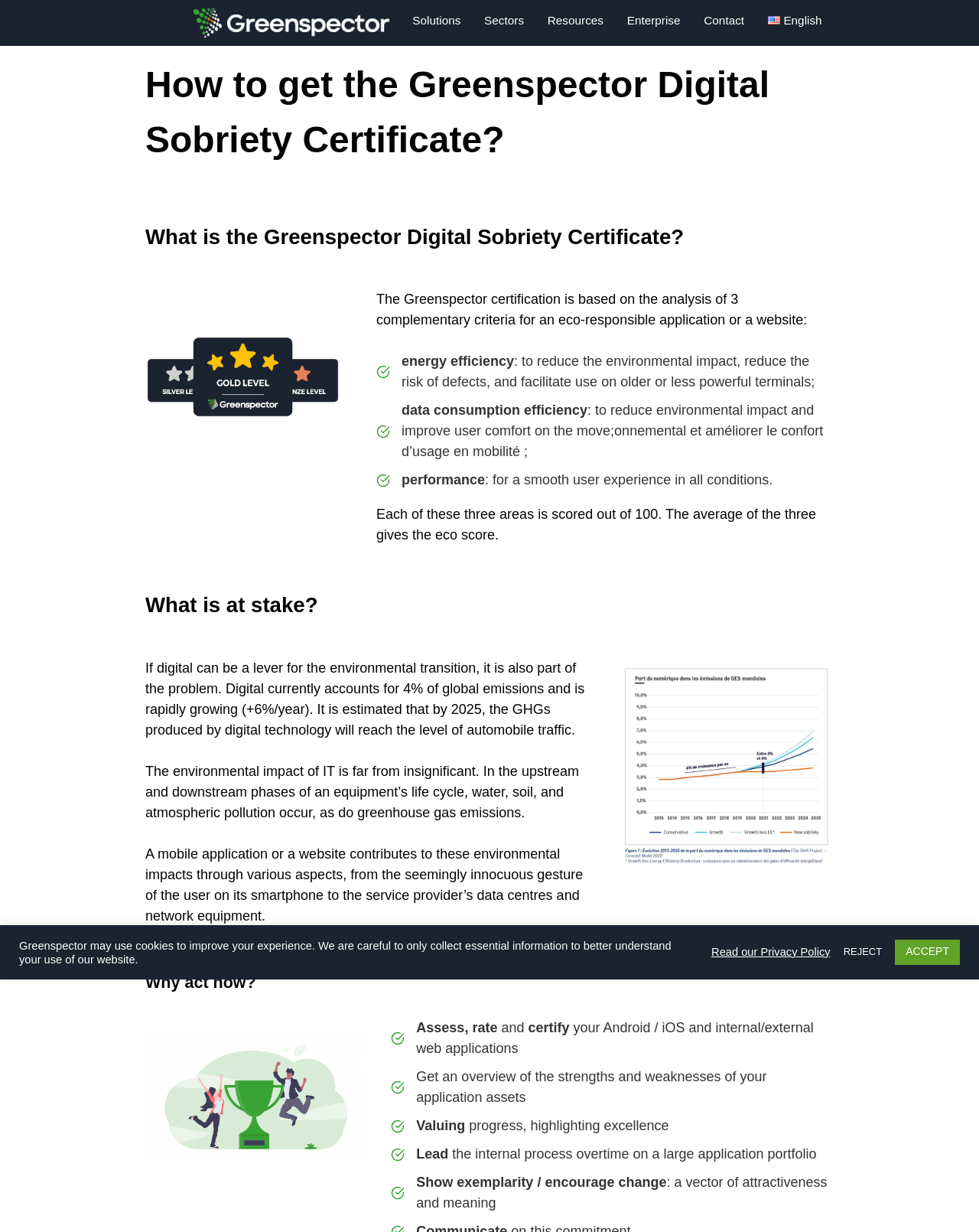What is the purpose of the Greenspector certification?
Respond to the question with a well-detailed and thorough answer.

The purpose of the Greenspector certification is to assess, rate, and certify the environmental impact of digital services, such as Android/iOS and internal/external web applications, and to provide an overview of their strengths and weaknesses.